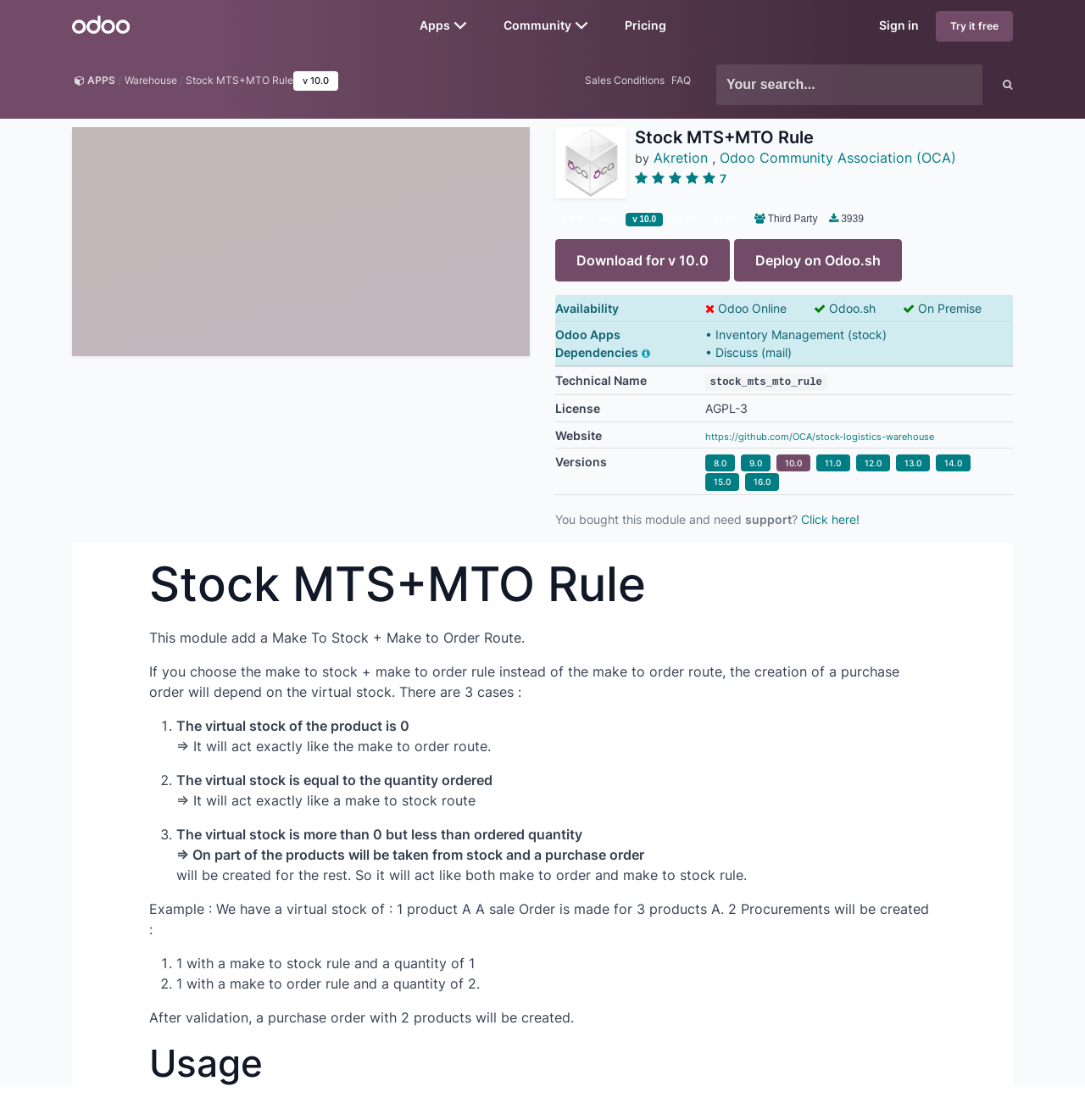What is the current version of the app?
Answer the question with a single word or phrase, referring to the image.

v 10.0